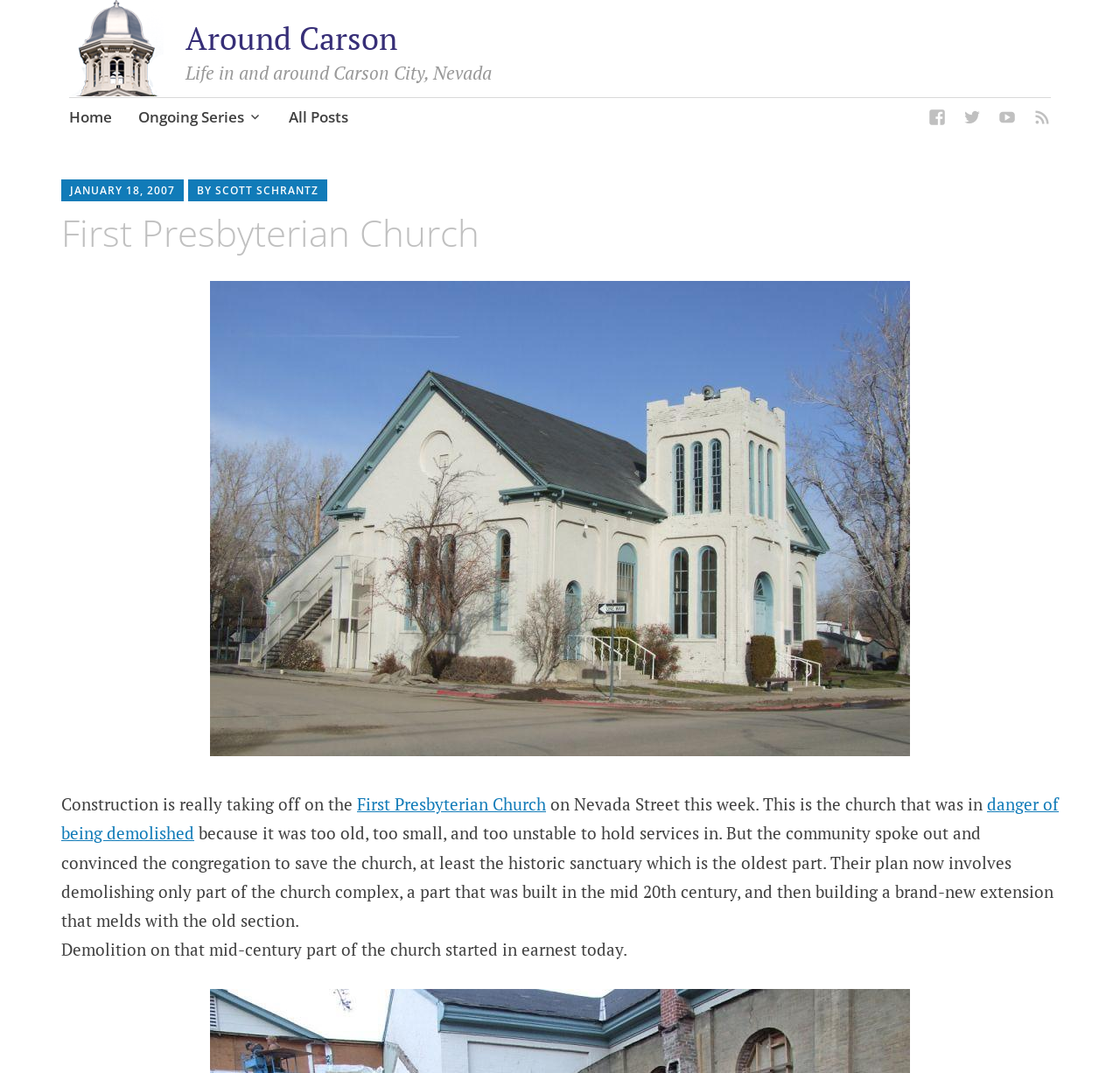Give an extensive and precise description of the webpage.

The webpage is about the First Presbyterian Church on Nevada Street, with a focus on its construction and renovation. At the top, there is a heading "Around Carson" followed by a link with the same text. Below this, there is another heading "Life in and around Carson City, Nevada". 

To the right of these headings, there are several links, including "Skip to content", "Home", "Ongoing Series", "All Posts", and social media links such as Facebook, Twitter, YouTube, and RSS. 

Below these links, there is a section with a heading "First Presbyterian Church" and a link to a specific date, "JANUARY 18, 2007". Next to this link, there is a text "BY SCOTT SCHRANTZ". 

The main content of the webpage is a news article or blog post about the construction of the First Presbyterian Church. The article starts with a sentence "Construction is really taking off on the First Presbyterian Church..." and continues to describe the church's history and the community's efforts to save it. The article also mentions the demolition of a part of the church complex and the plan to build a new extension. 

There is an image on the webpage, but its content is not described in the accessibility tree. The image is positioned below the article's title and above the main text.